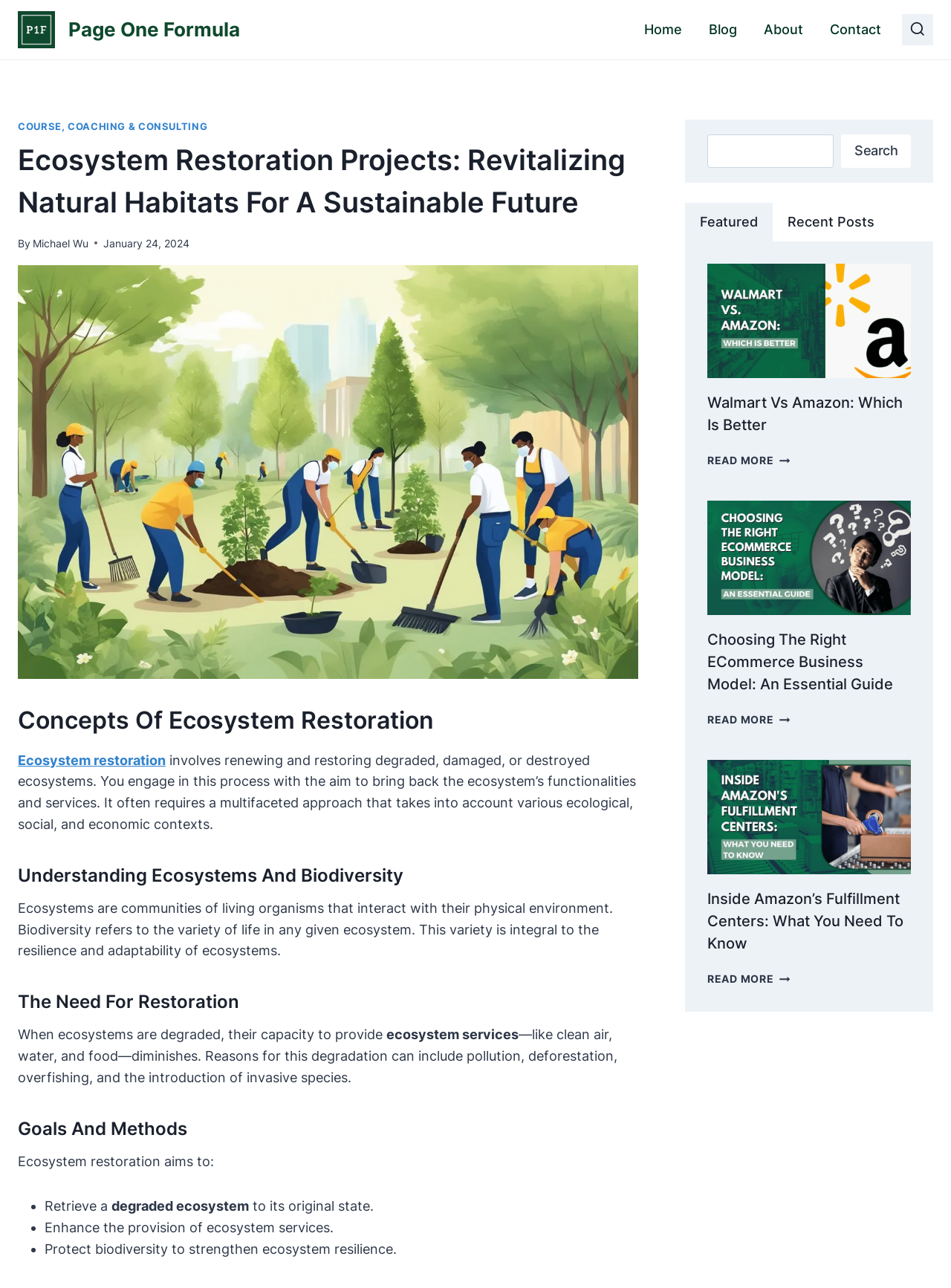What is the main topic of this webpage?
Give a single word or phrase as your answer by examining the image.

Ecosystem Restoration